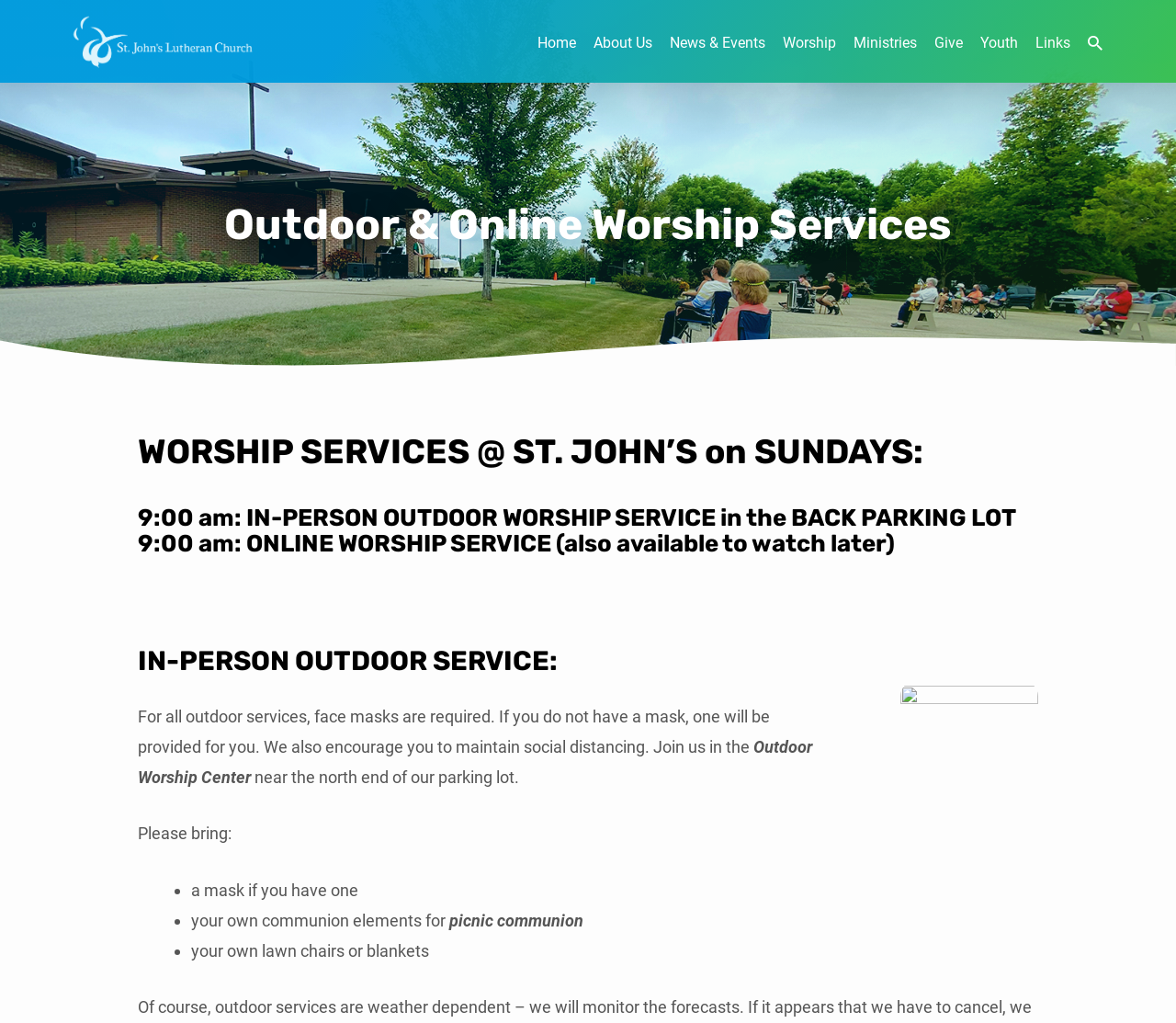Respond concisely with one word or phrase to the following query:
What is the name of the church?

St. John's Lutheran Church